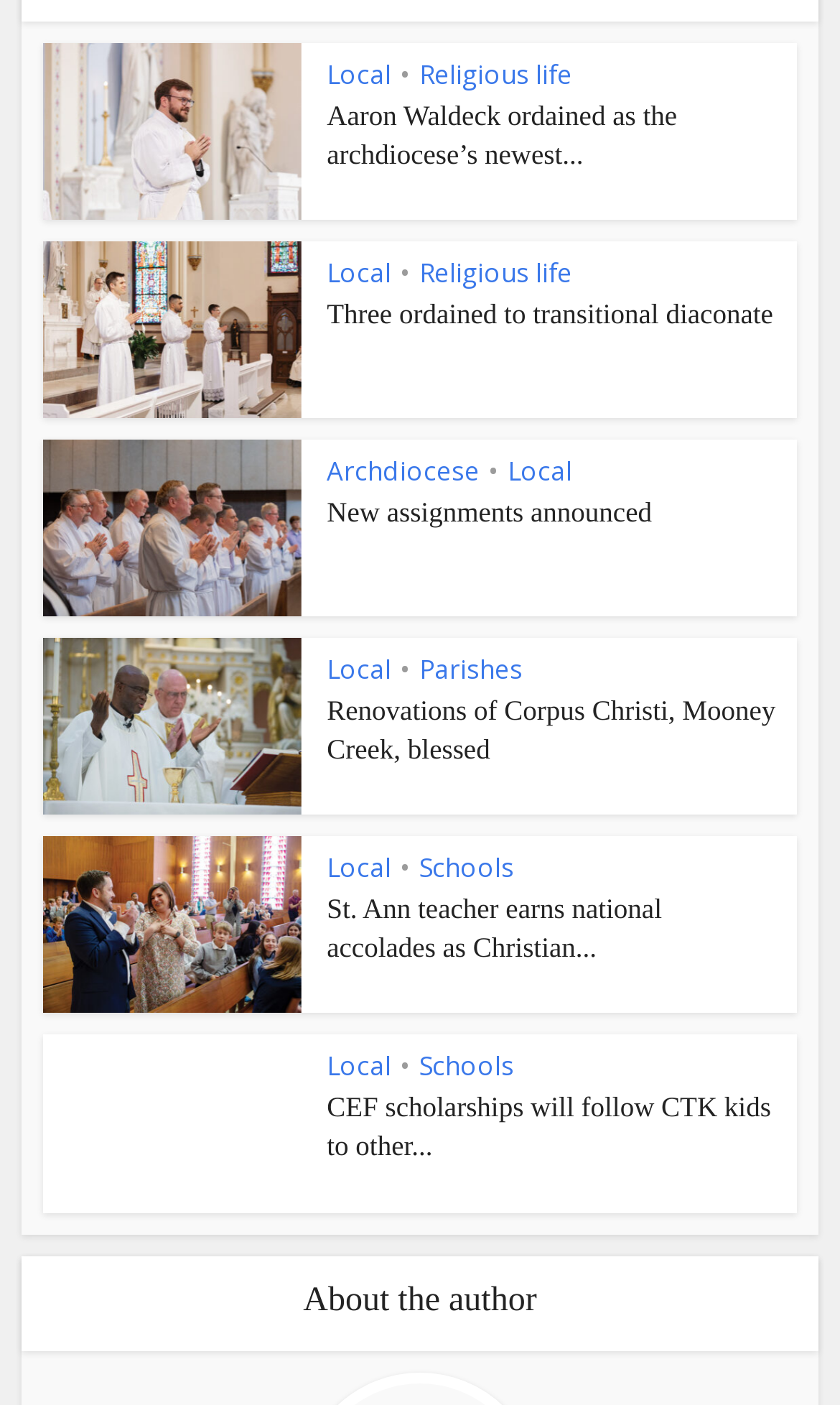Locate the bounding box coordinates of the element you need to click to accomplish the task described by this instruction: "Check the article 'St. Ann teacher earns national accolades as Christian…'".

[0.389, 0.635, 0.788, 0.686]